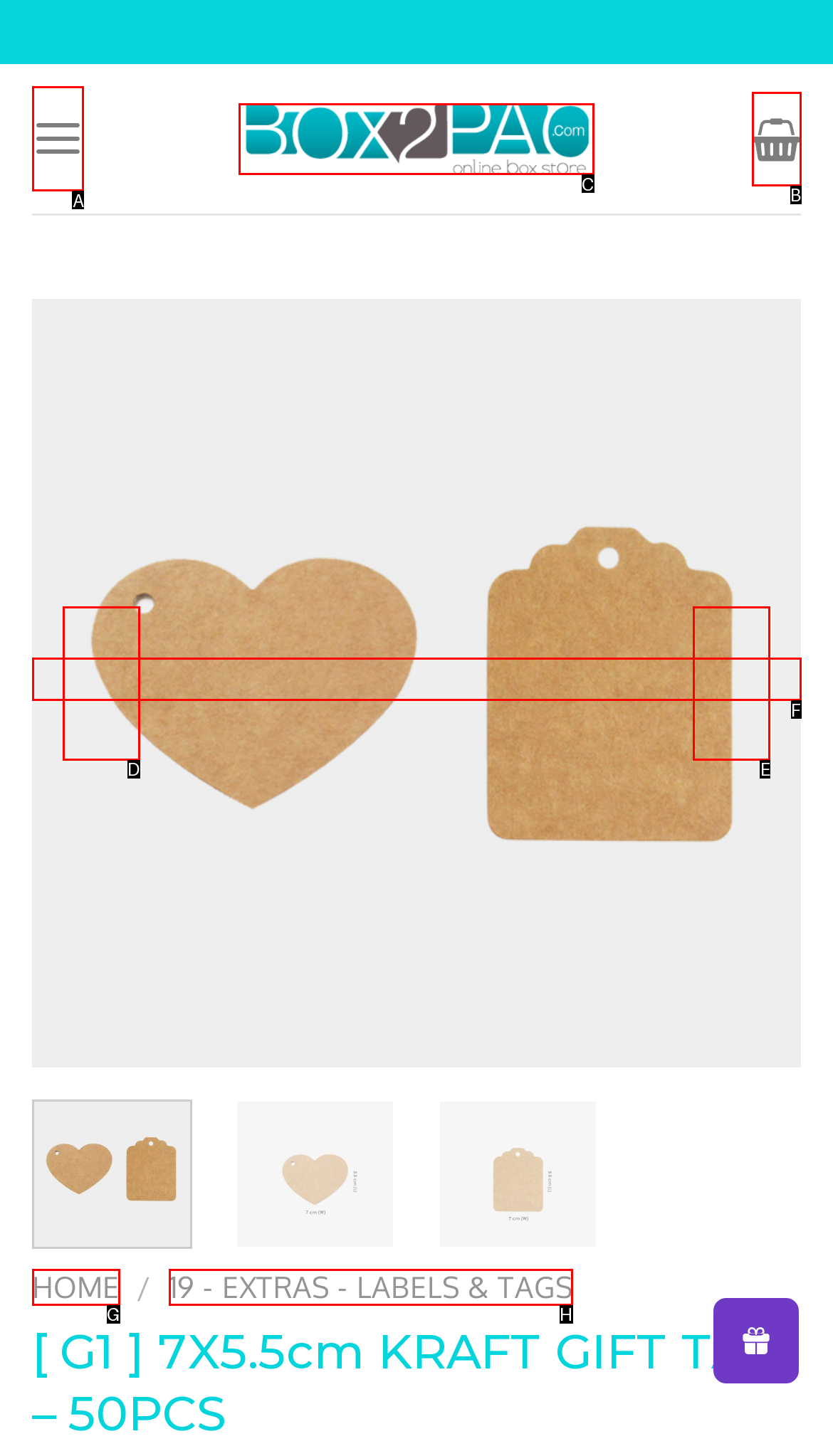Choose the HTML element that should be clicked to accomplish the task: Share this post on Facebook. Answer with the letter of the chosen option.

None